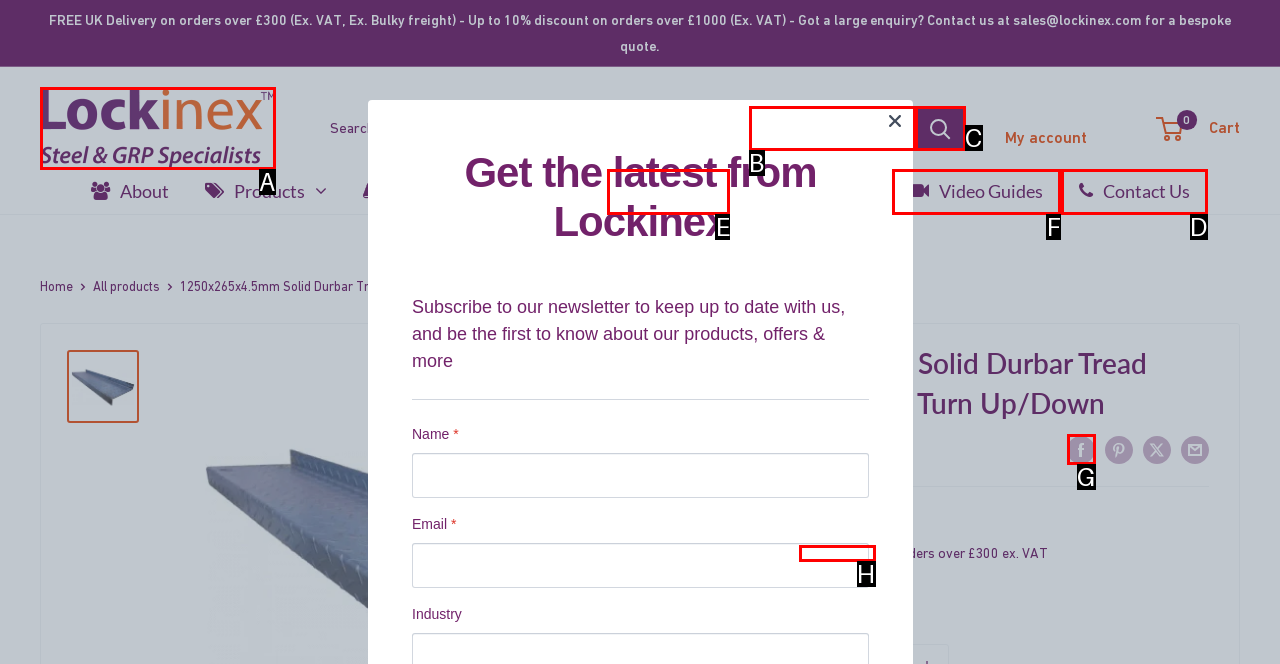Which letter corresponds to the correct option to complete the task: Contact us?
Answer with the letter of the chosen UI element.

D